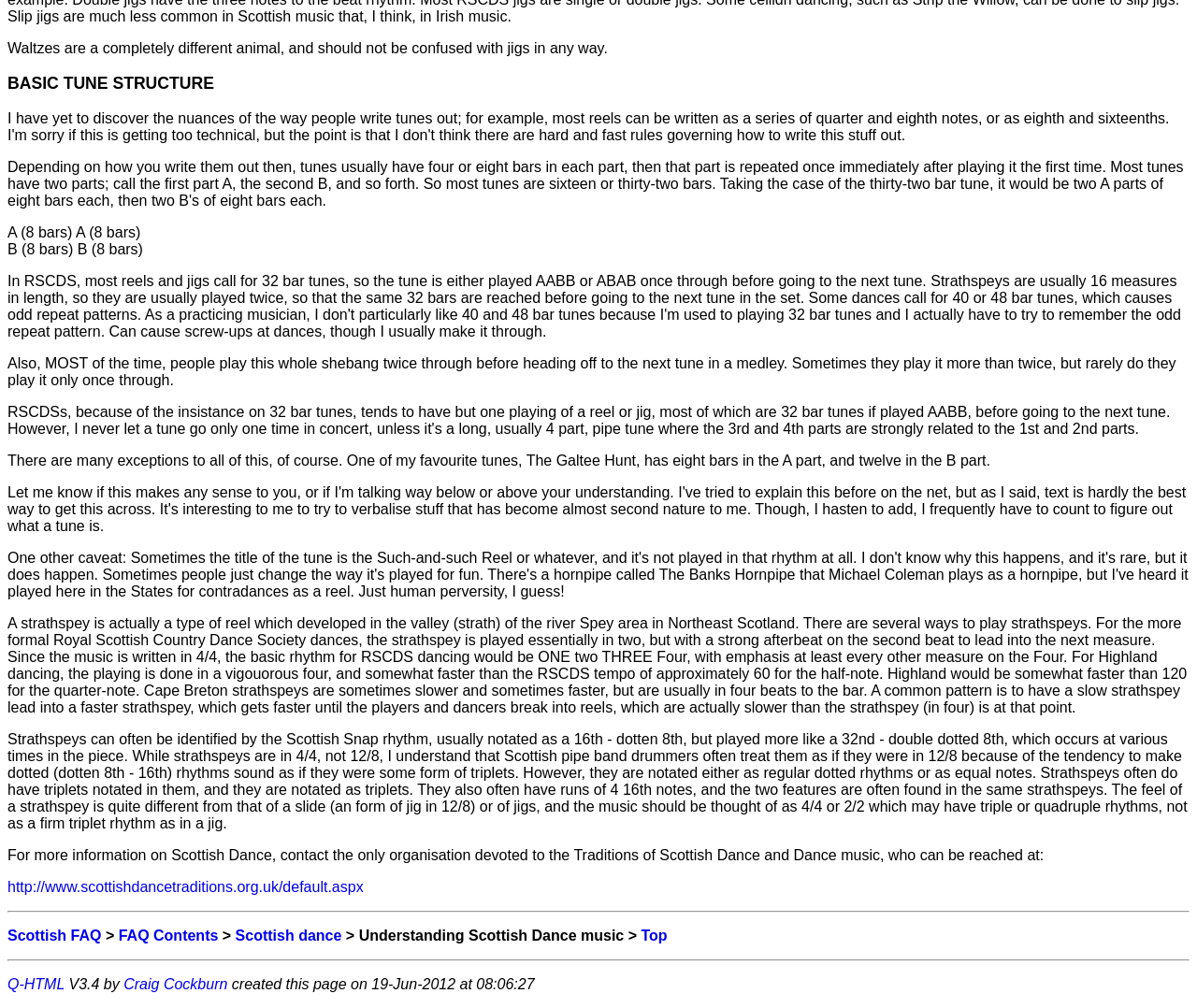Who created this webpage?
Refer to the image and give a detailed answer to the question.

According to the text, the webpage was created by Craig Cockburn, and the creation date and time are also mentioned.